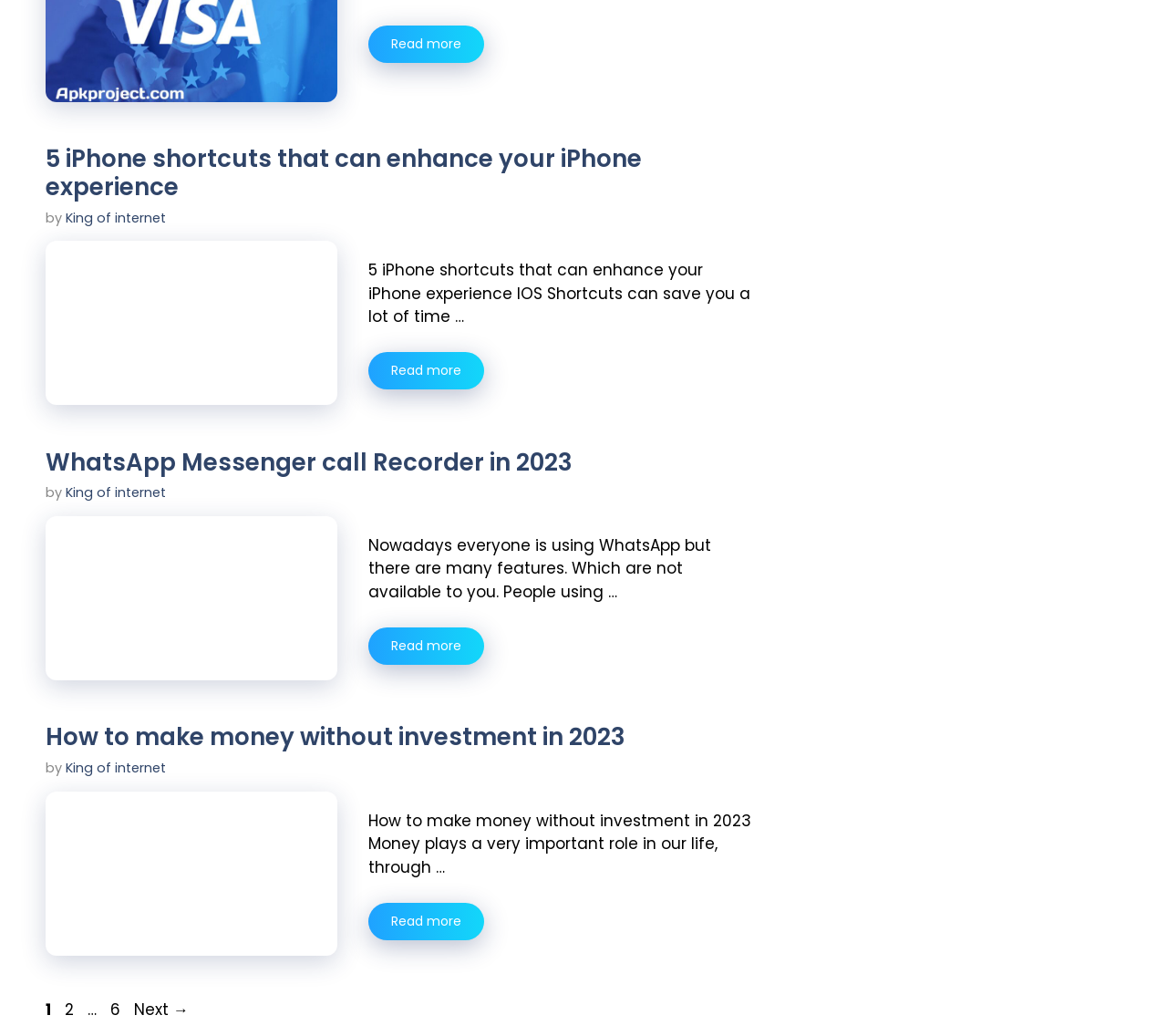Please identify the bounding box coordinates of the area I need to click to accomplish the following instruction: "Go to Page 2".

[0.052, 0.964, 0.067, 0.985]